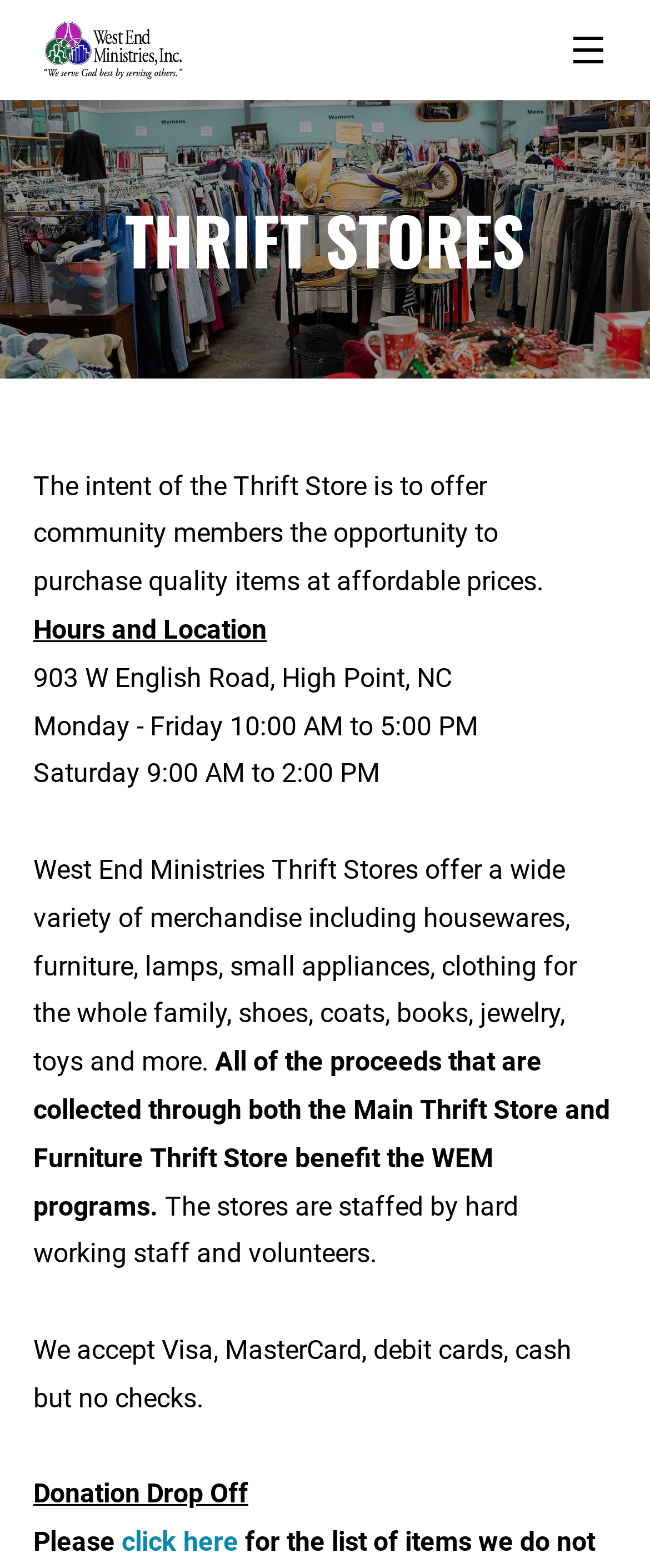Extract the bounding box coordinates for the UI element described as: "click here".

[0.187, 0.973, 0.367, 0.994]